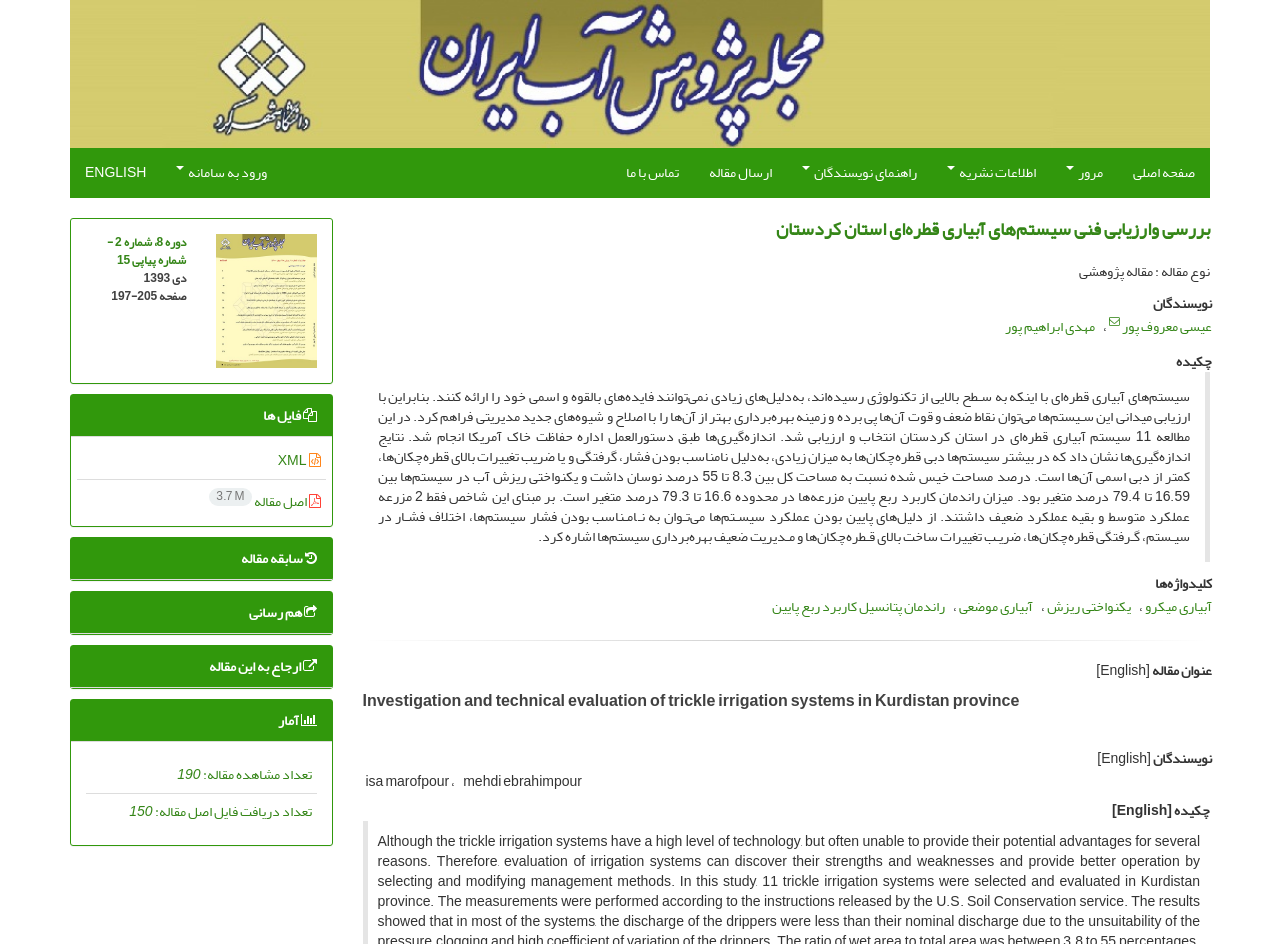Given the content of the image, can you provide a detailed answer to the question?
What is the title of the article?

I found the title of the article by looking at the heading element with the text 'بررسی وارزیابی فنی سیستم‌های آبیاری قطره‌ای استان کردستان' which is located at the top of the webpage.